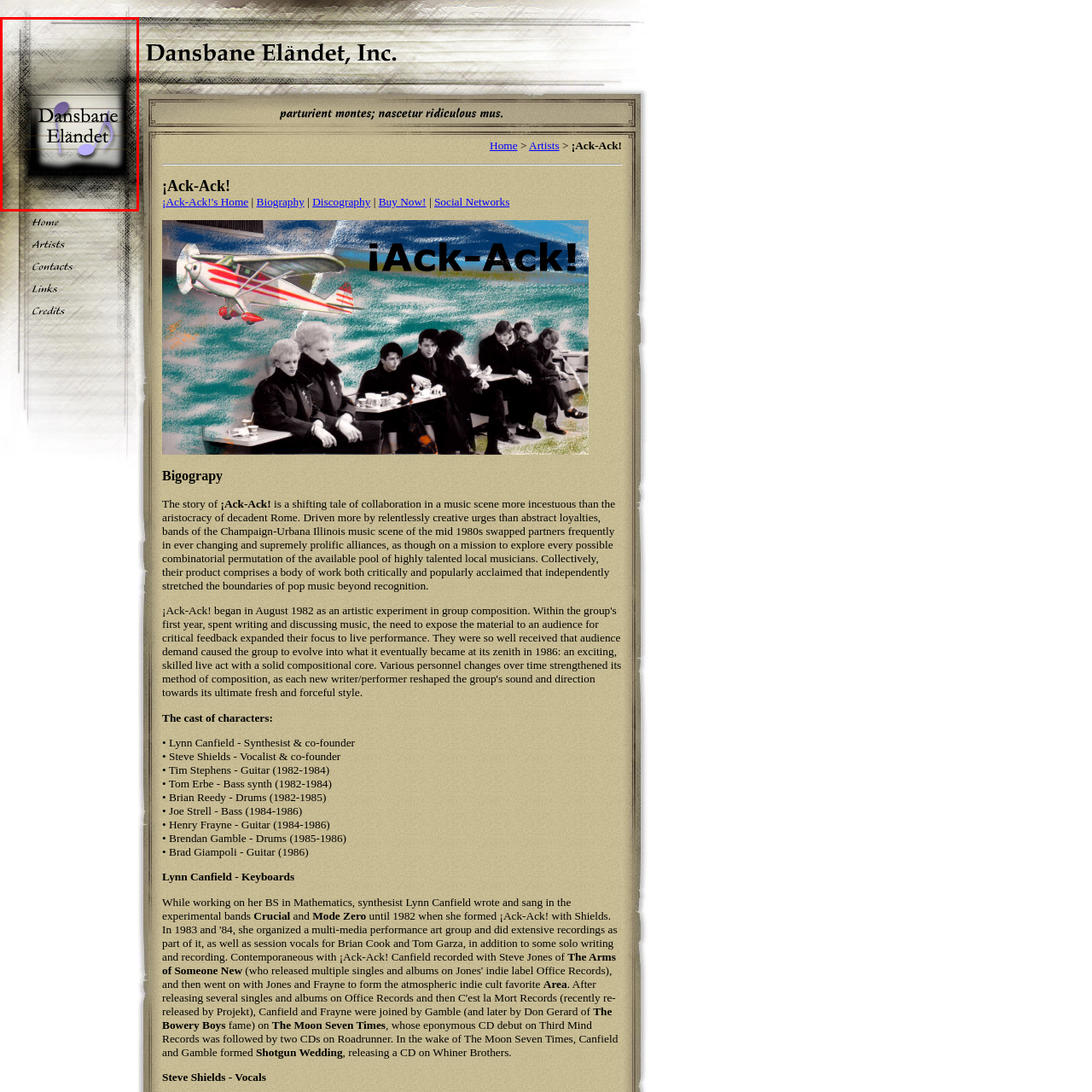What color are the musical notes?
Look at the image highlighted by the red bounding box and answer the question with a single word or brief phrase.

Purple